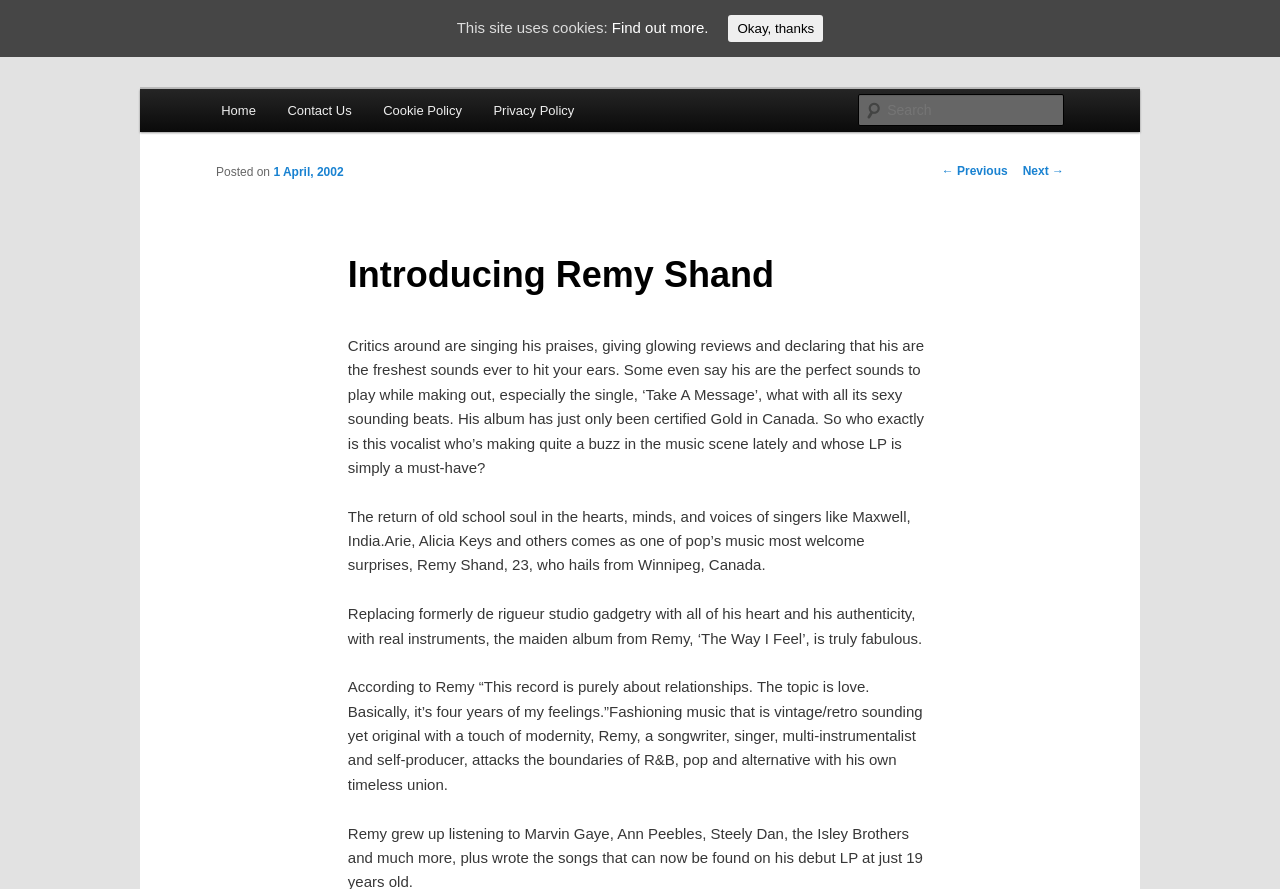Answer the question below in one word or phrase:
What is the topic of Remy Shand's album?

Love